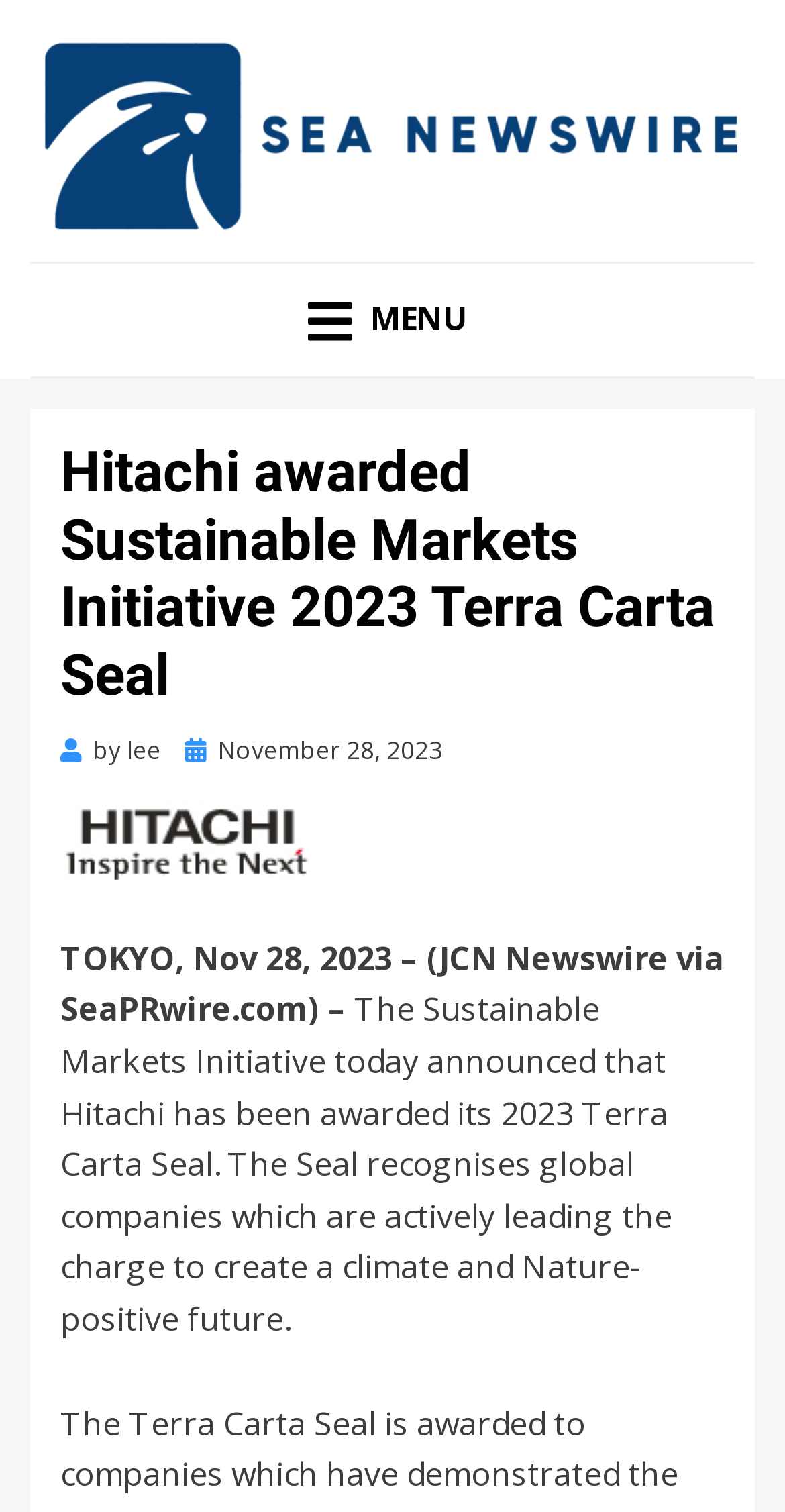Answer the following in one word or a short phrase: 
What is the name of the company awarded the Terra Carta Seal?

Hitachi